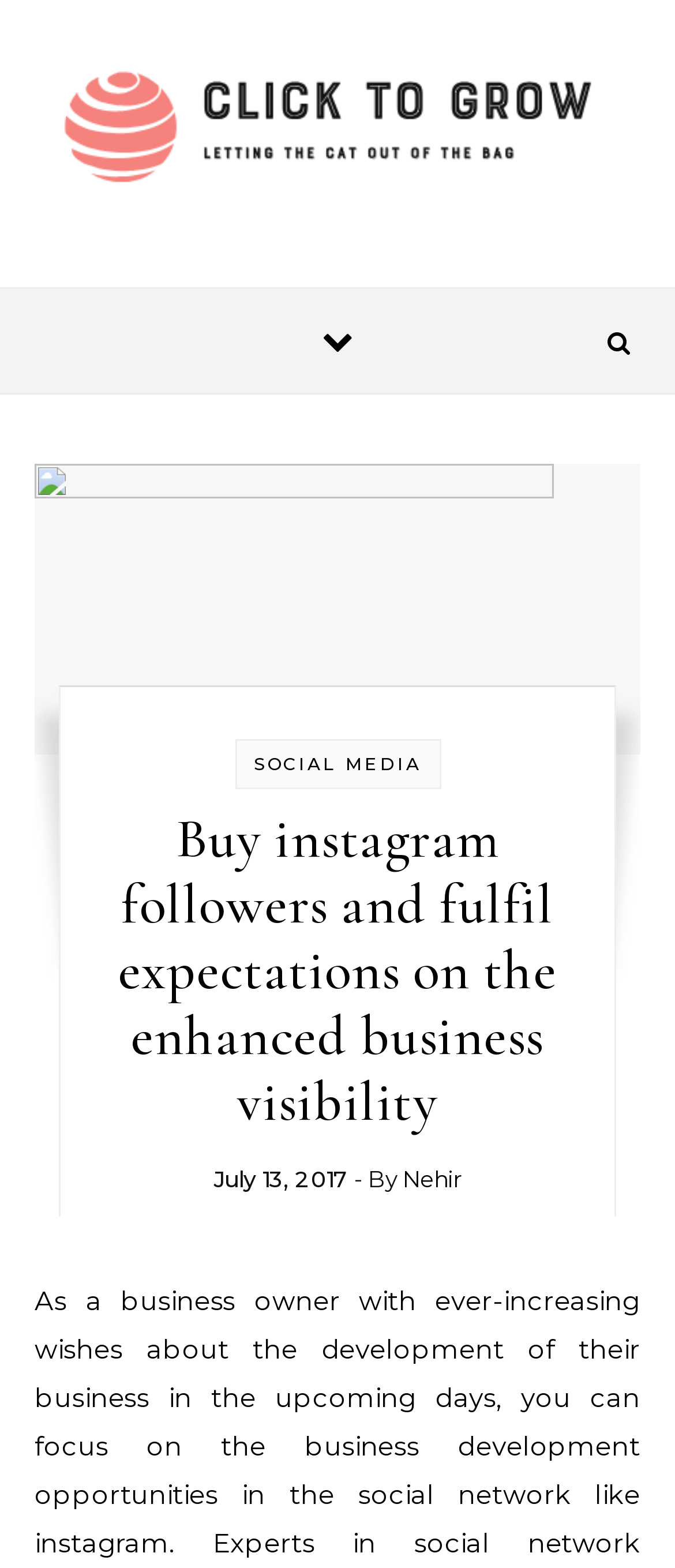What is the icon on the button?
Please answer the question with as much detail and depth as you can.

The button on the webpage has an icon, which is represented by the Unicode character 'uf002', indicating a specific symbol or icon used on the button.